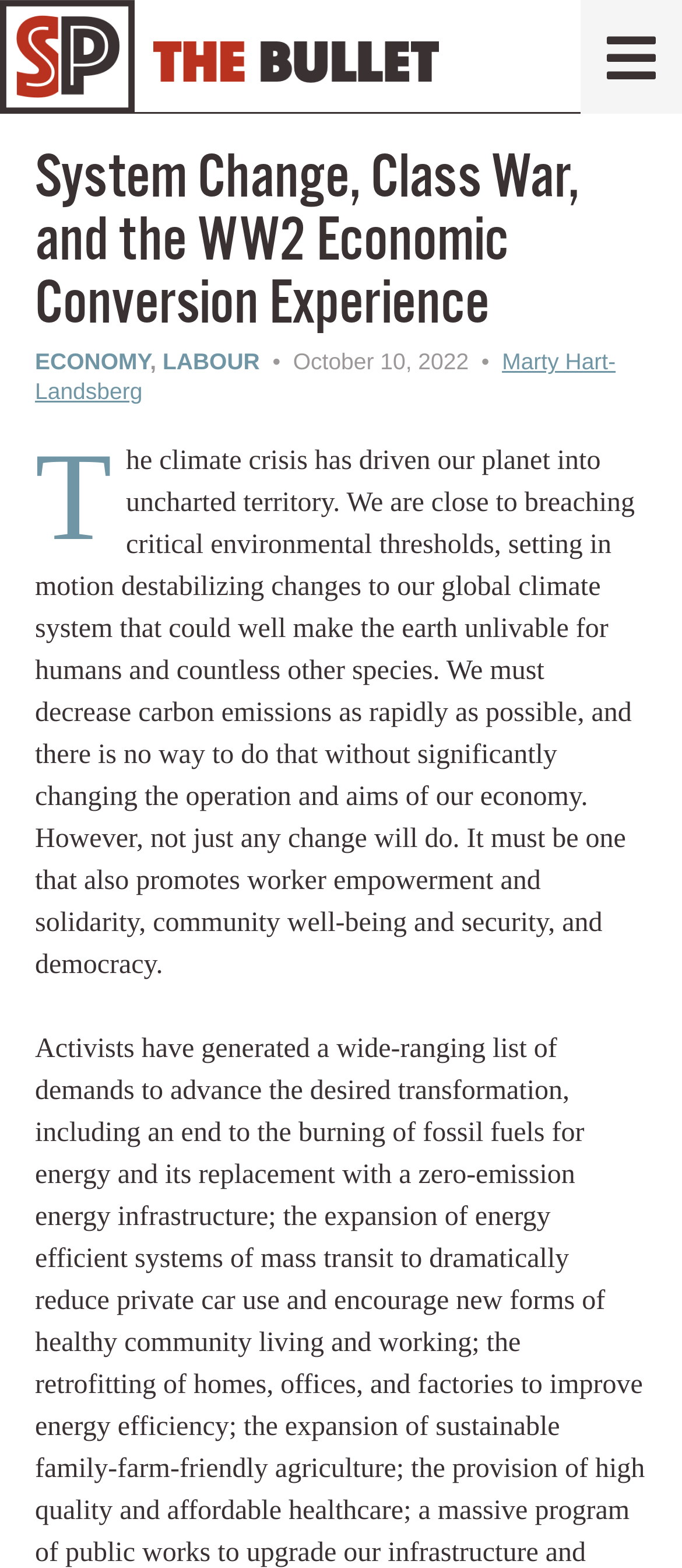What is the topic of the article?
Based on the screenshot, provide your answer in one word or phrase.

Climate crisis